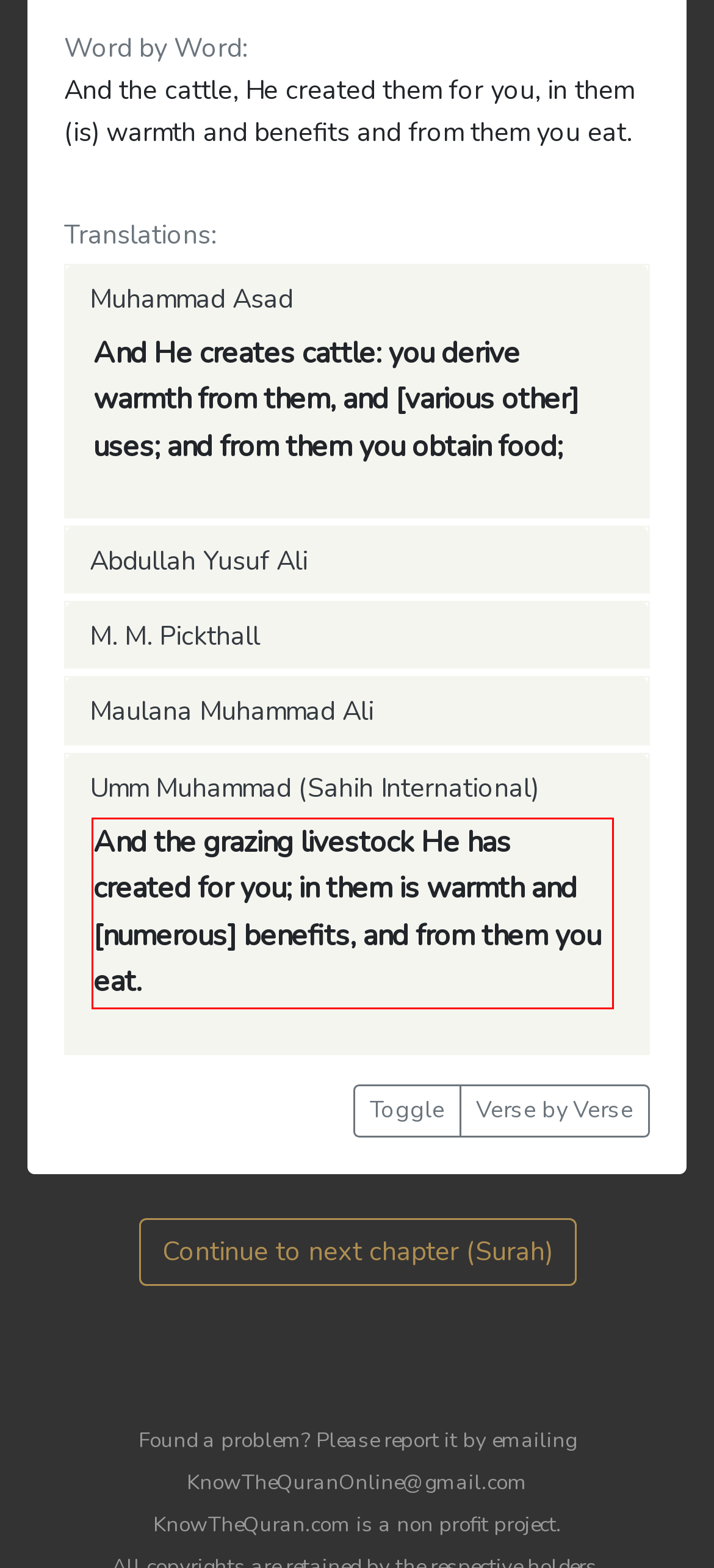Look at the screenshot of the webpage, locate the red rectangle bounding box, and generate the text content that it contains.

And the grazing livestock He has created for you; in them is warmth and [numerous] benefits, and from them you eat.